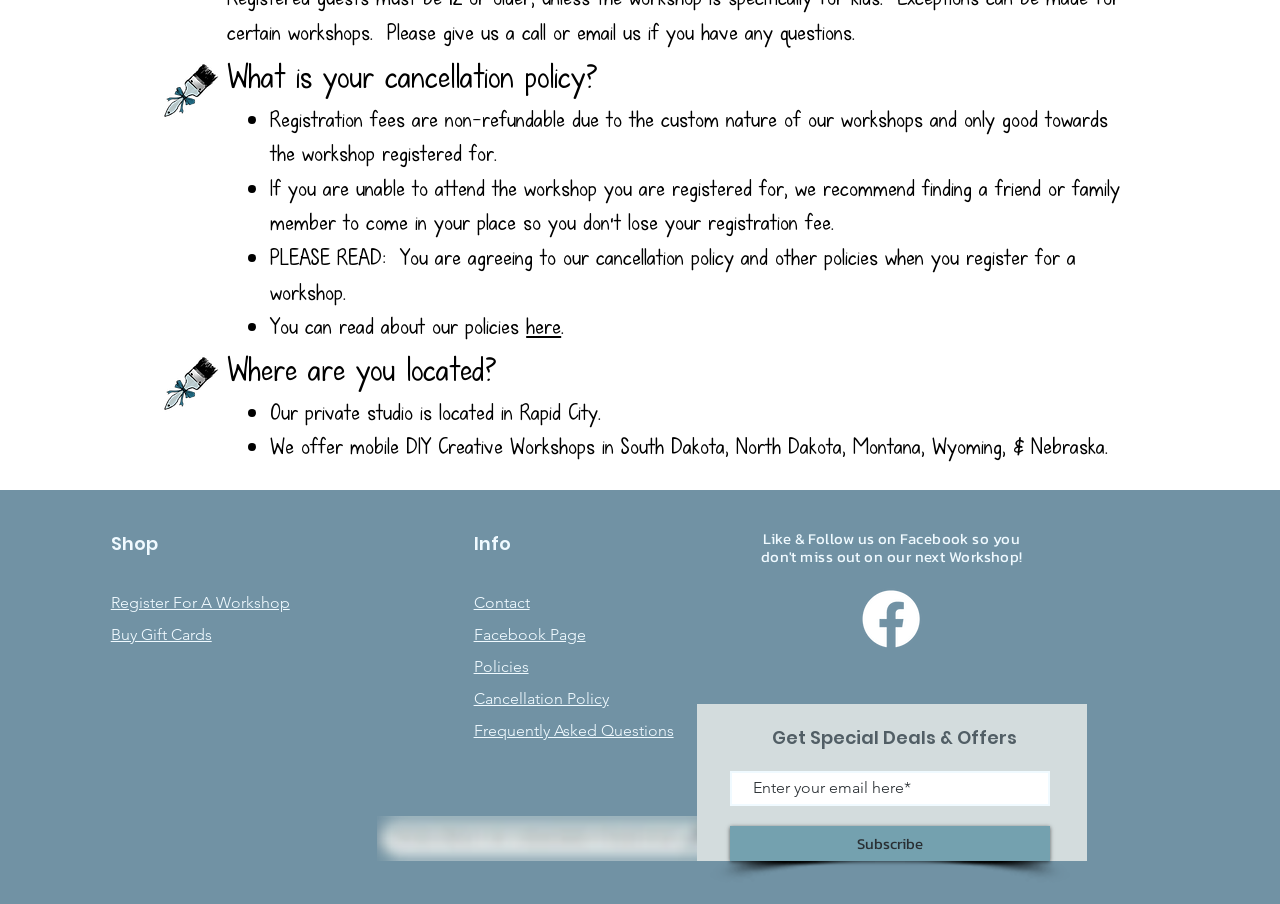Locate the bounding box coordinates of the area where you should click to accomplish the instruction: "Click Contact".

[0.37, 0.656, 0.414, 0.677]